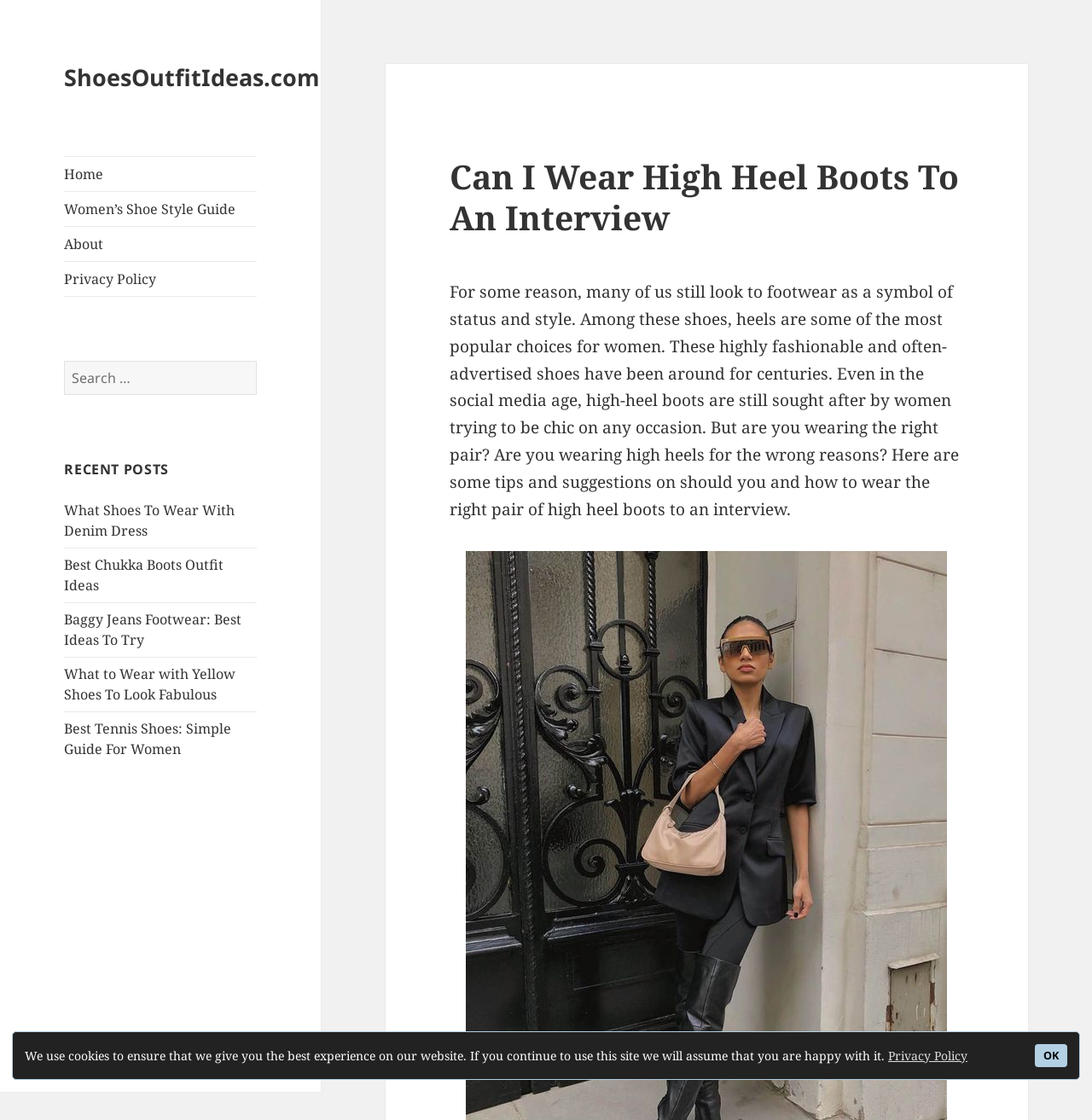Please provide the bounding box coordinates for the element that needs to be clicked to perform the following instruction: "Visit the home page". The coordinates should be given as four float numbers between 0 and 1, i.e., [left, top, right, bottom].

[0.059, 0.14, 0.235, 0.17]